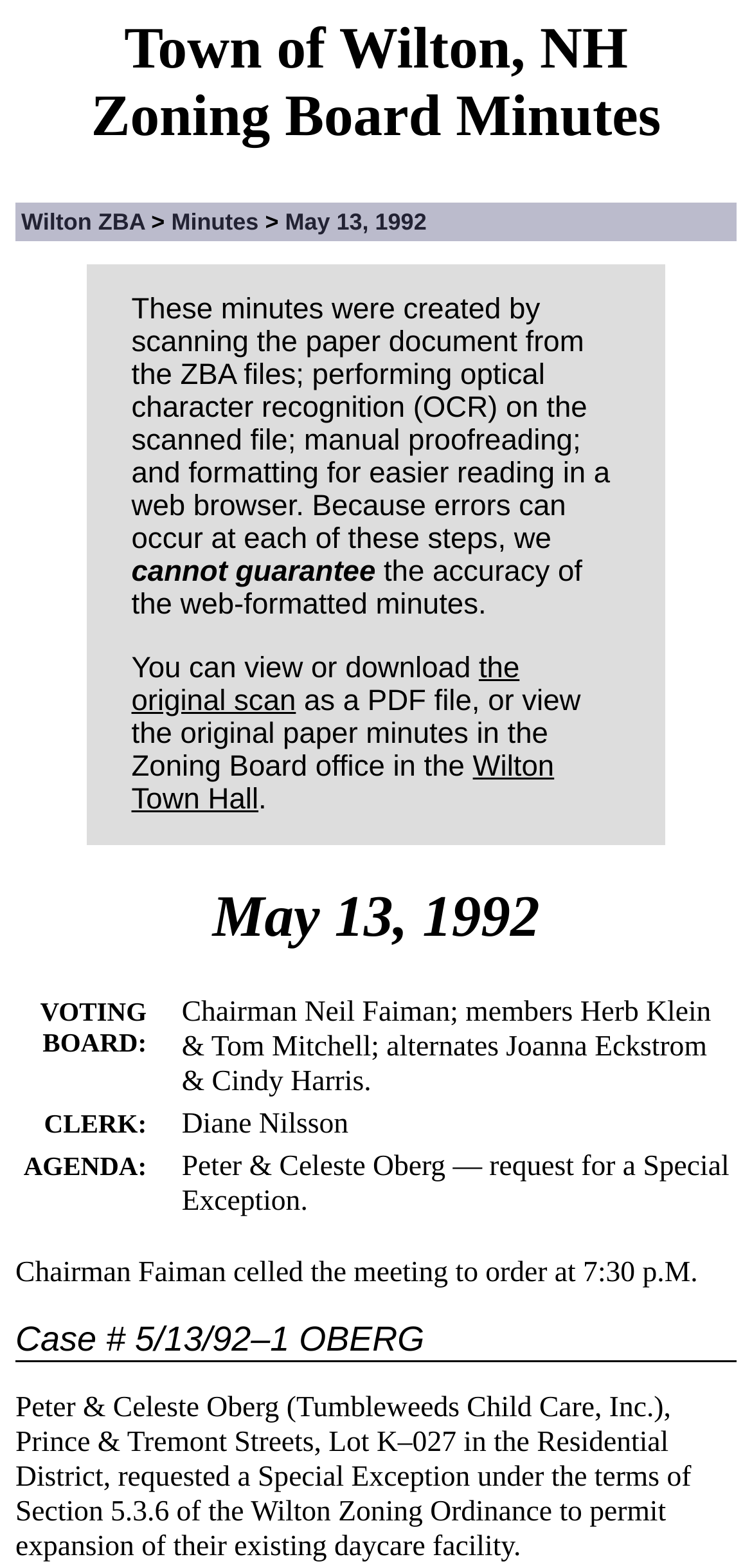Identify the bounding box coordinates of the region that needs to be clicked to carry out this instruction: "View the minutes of May 13, 1992". Provide these coordinates as four float numbers ranging from 0 to 1, i.e., [left, top, right, bottom].

[0.021, 0.564, 0.979, 0.607]